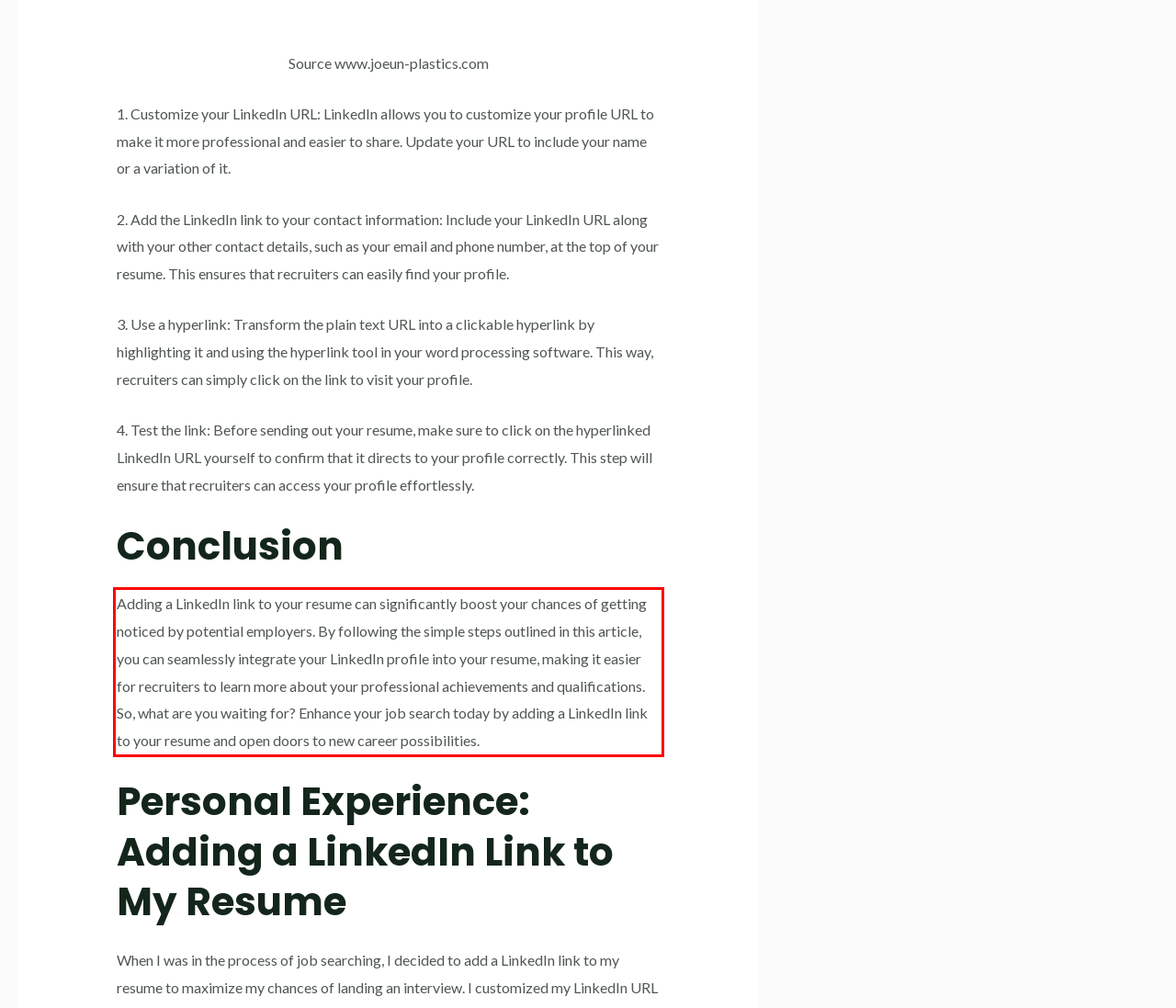Given a screenshot of a webpage, locate the red bounding box and extract the text it encloses.

Adding a LinkedIn link to your resume can significantly boost your chances of getting noticed by potential employers. By following the simple steps outlined in this article, you can seamlessly integrate your LinkedIn profile into your resume, making it easier for recruiters to learn more about your professional achievements and qualifications. So, what are you waiting for? Enhance your job search today by adding a LinkedIn link to your resume and open doors to new career possibilities.